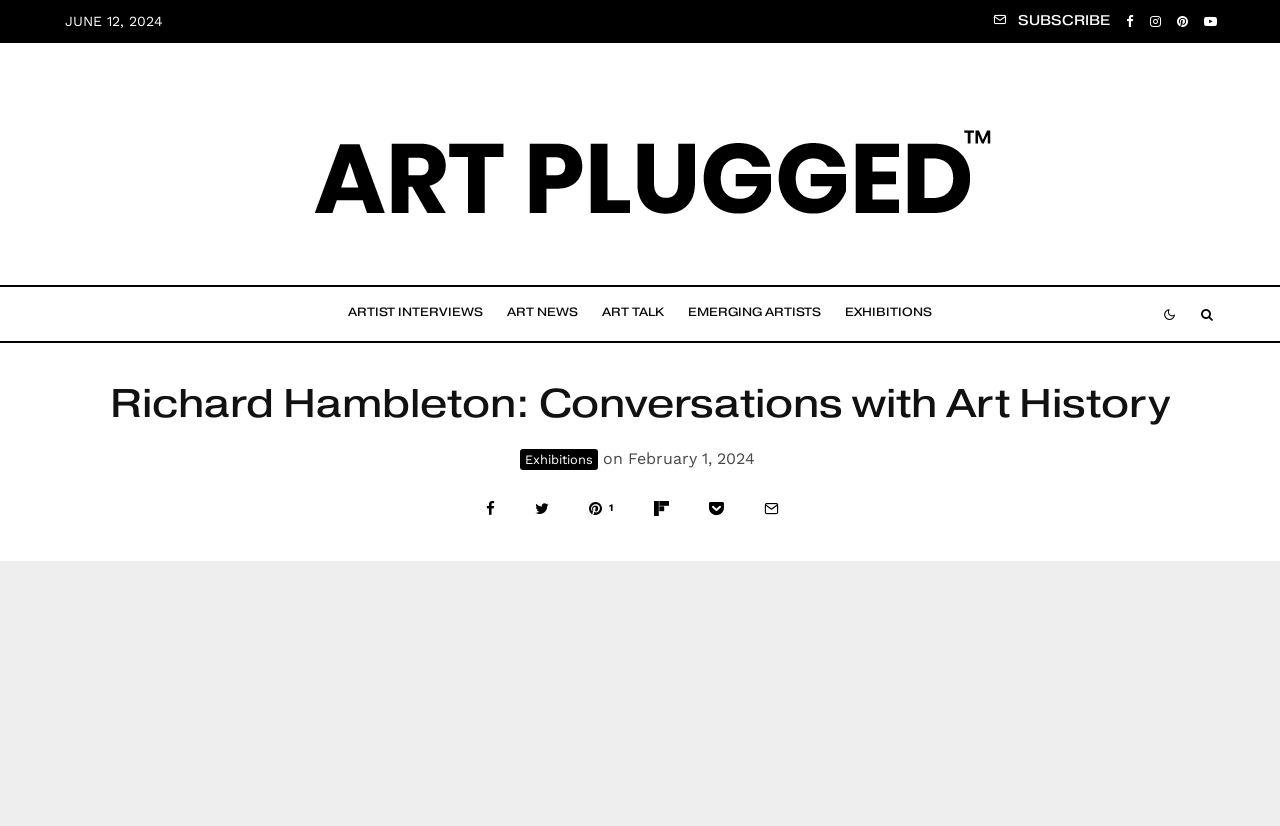Detail the webpage's structure and highlights in your description.

The webpage is about an art exhibition titled "Richard Hambleton: Conversations with Art History" presented by ACA Galleries. At the top left, there is a date "JUNE 12, 2024" displayed. On the top right, there are social media links to Facebook, Instagram, Pinterest, and YouTube. 

Below the social media links, there is a large header with the exhibition title "Richard Hambleton: Conversations with Art History". Underneath the header, there are several links to different categories, including "ARTIST INTERVIEWS", "ART NEWS", "ART TALK", "EMERGING ARTISTS", and "EXHIBITIONS", which are arranged horizontally across the page.

On the right side of the page, there is a section with a link to "Exhibitions" and a date "February 1, 2024" displayed below it. Below this section, there are several sharing links, including "Share", "Tweet", "Pin", and "Share" again, along with a "Save" and "Email" link.